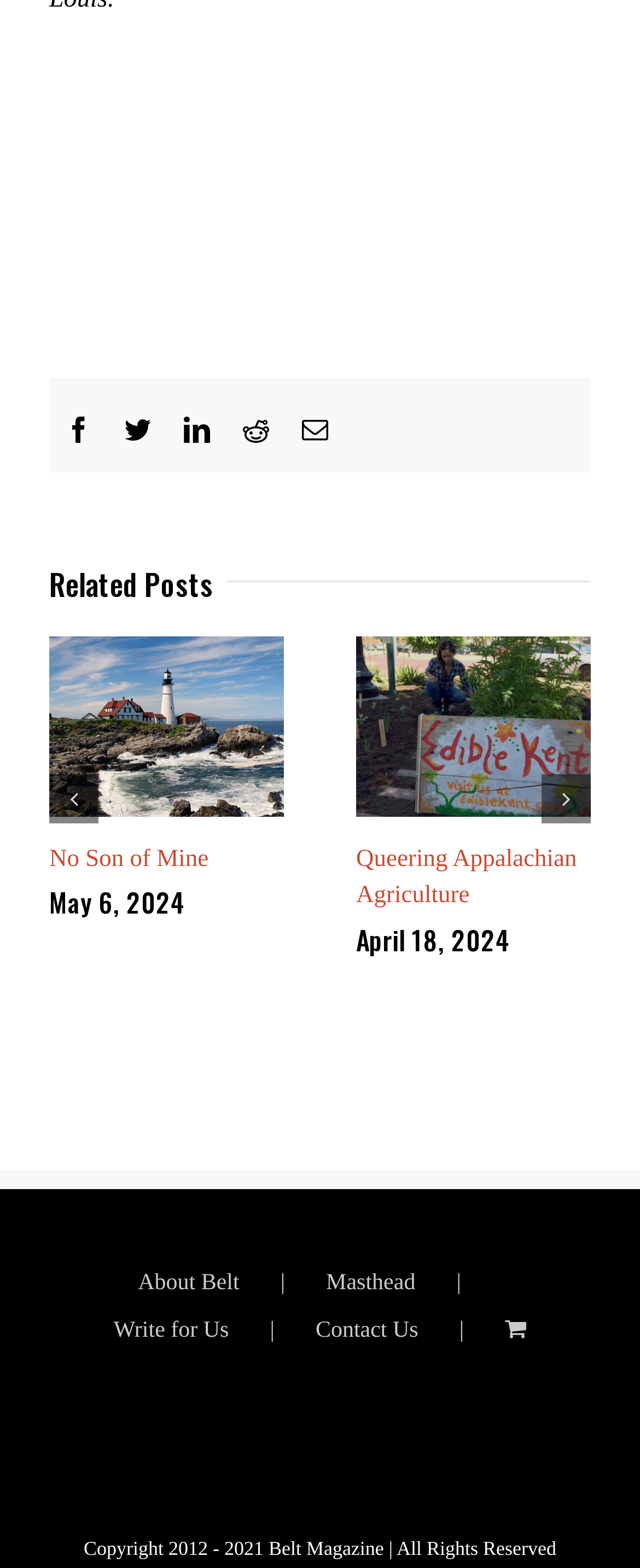Please provide a one-word or short phrase answer to the question:
What is the copyright year range?

2012 - 2021